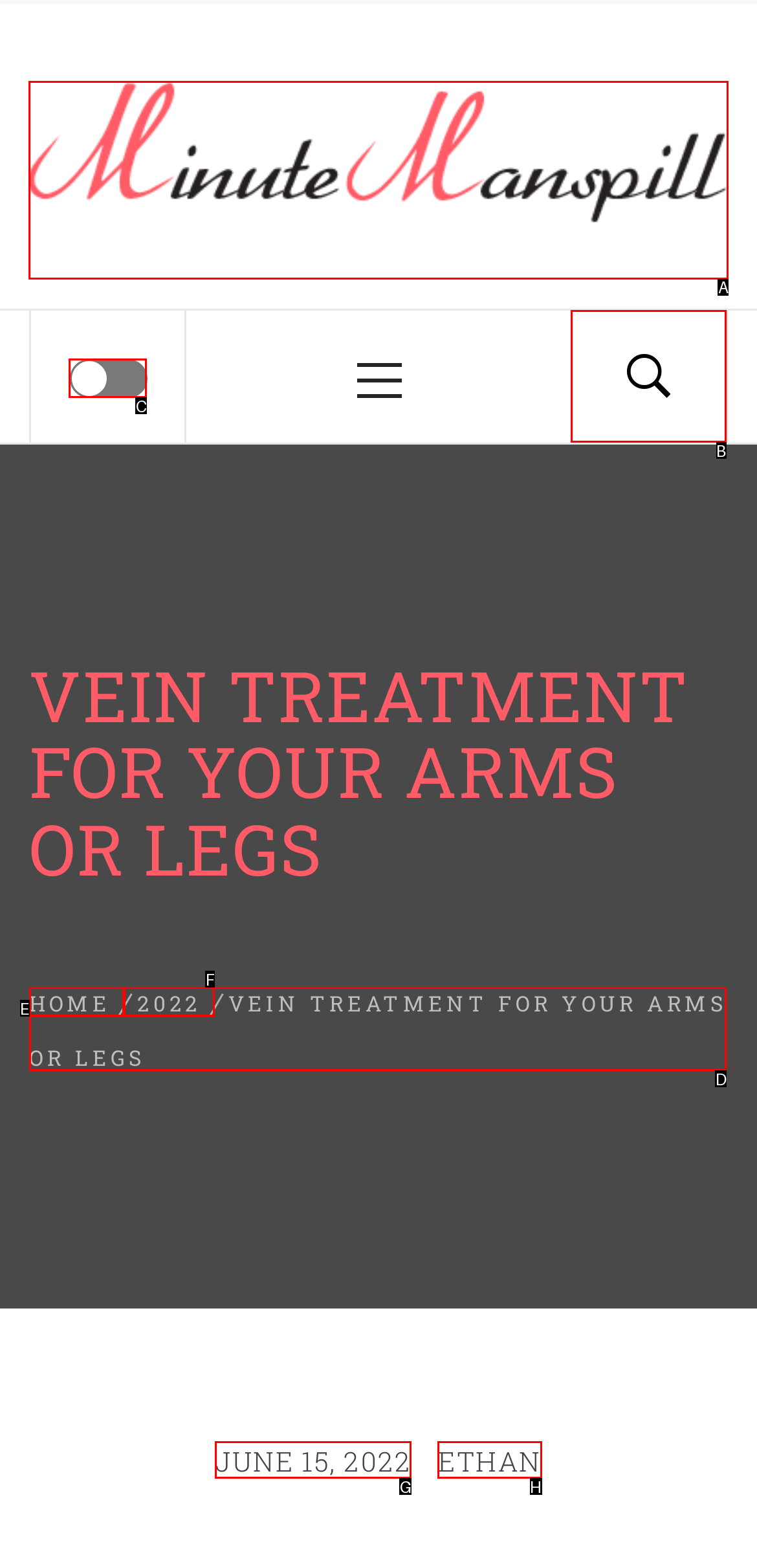Choose the HTML element that needs to be clicked for the given task: Click the Minute Manspill logo Respond by giving the letter of the chosen option.

A